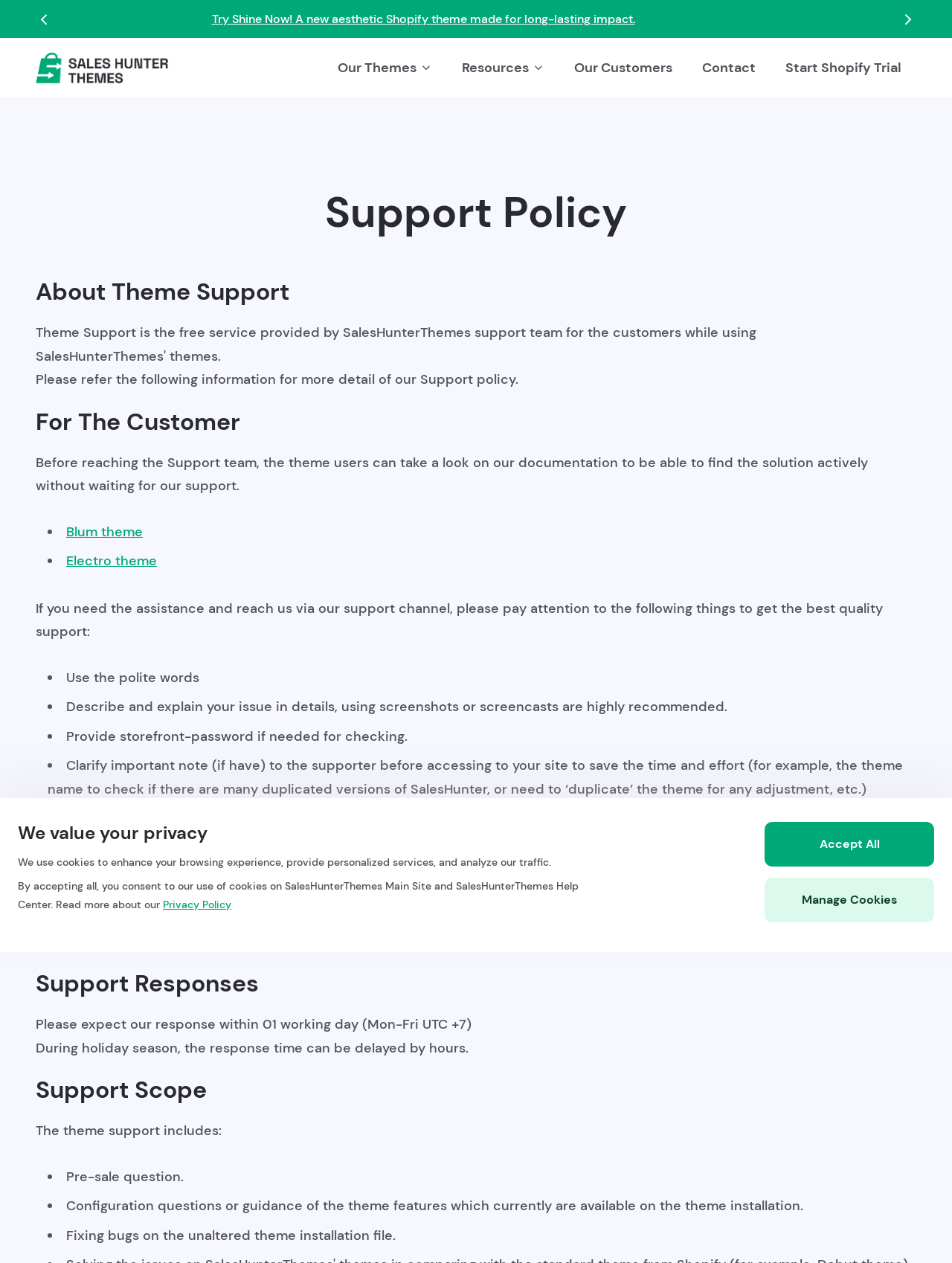Please find the bounding box coordinates of the element's region to be clicked to carry out this instruction: "Contact Support".

[0.738, 0.045, 0.794, 0.062]